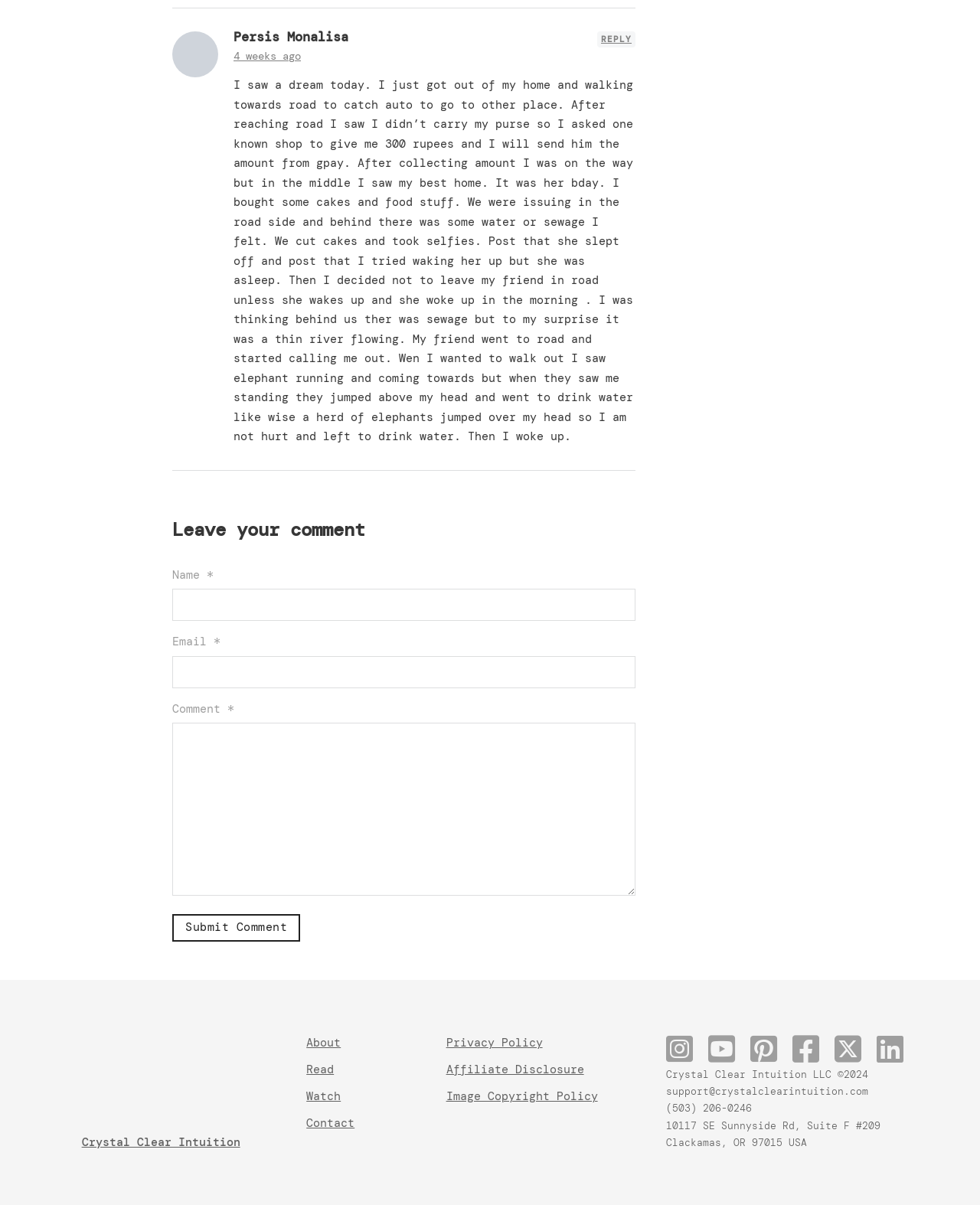Please specify the bounding box coordinates of the clickable region necessary for completing the following instruction: "Visit the About page". The coordinates must consist of four float numbers between 0 and 1, i.e., [left, top, right, bottom].

[0.313, 0.858, 0.362, 0.88]